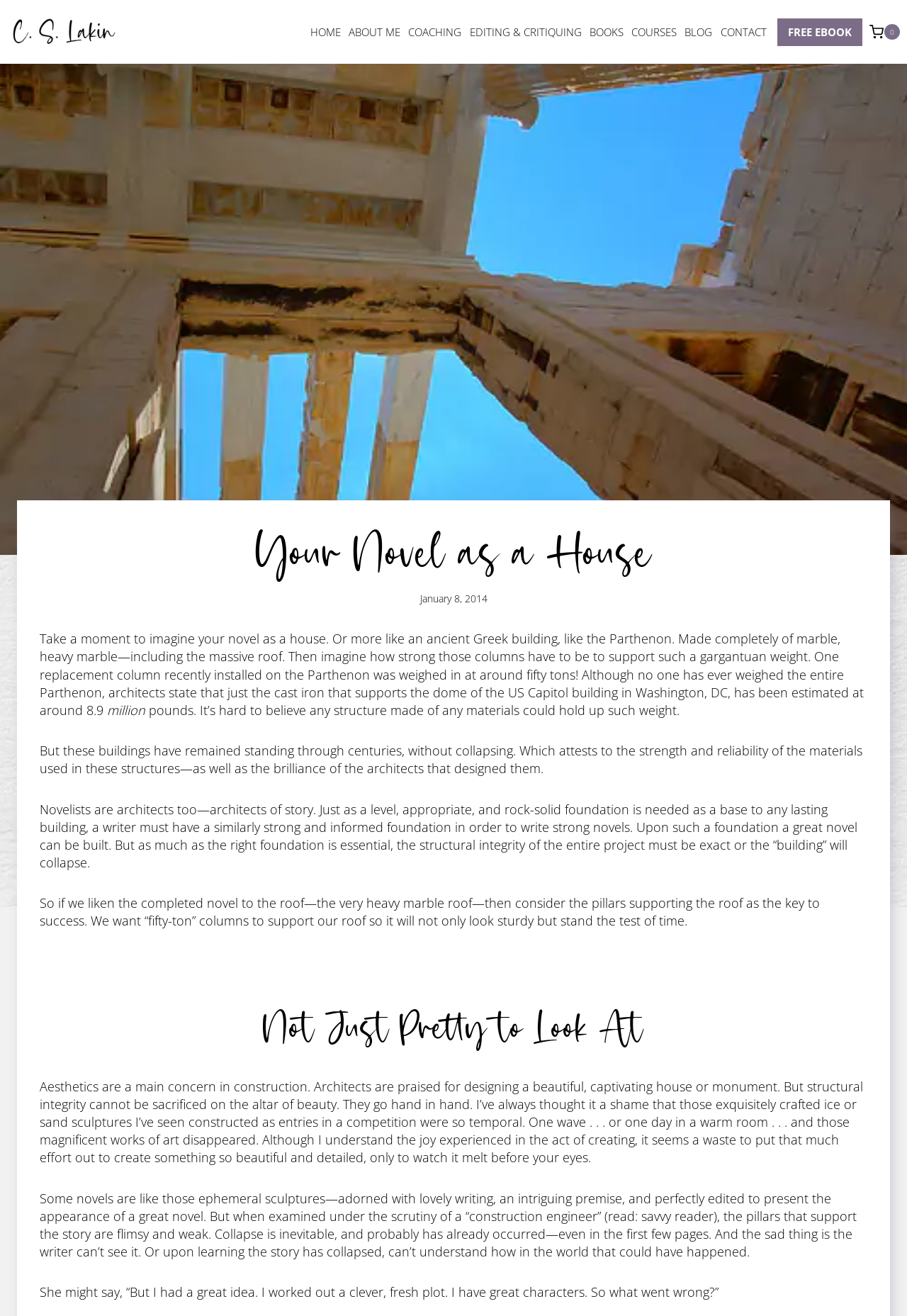How many tons does a replacement column of the Parthenon weigh? Based on the image, give a response in one word or a short phrase.

fifty tons